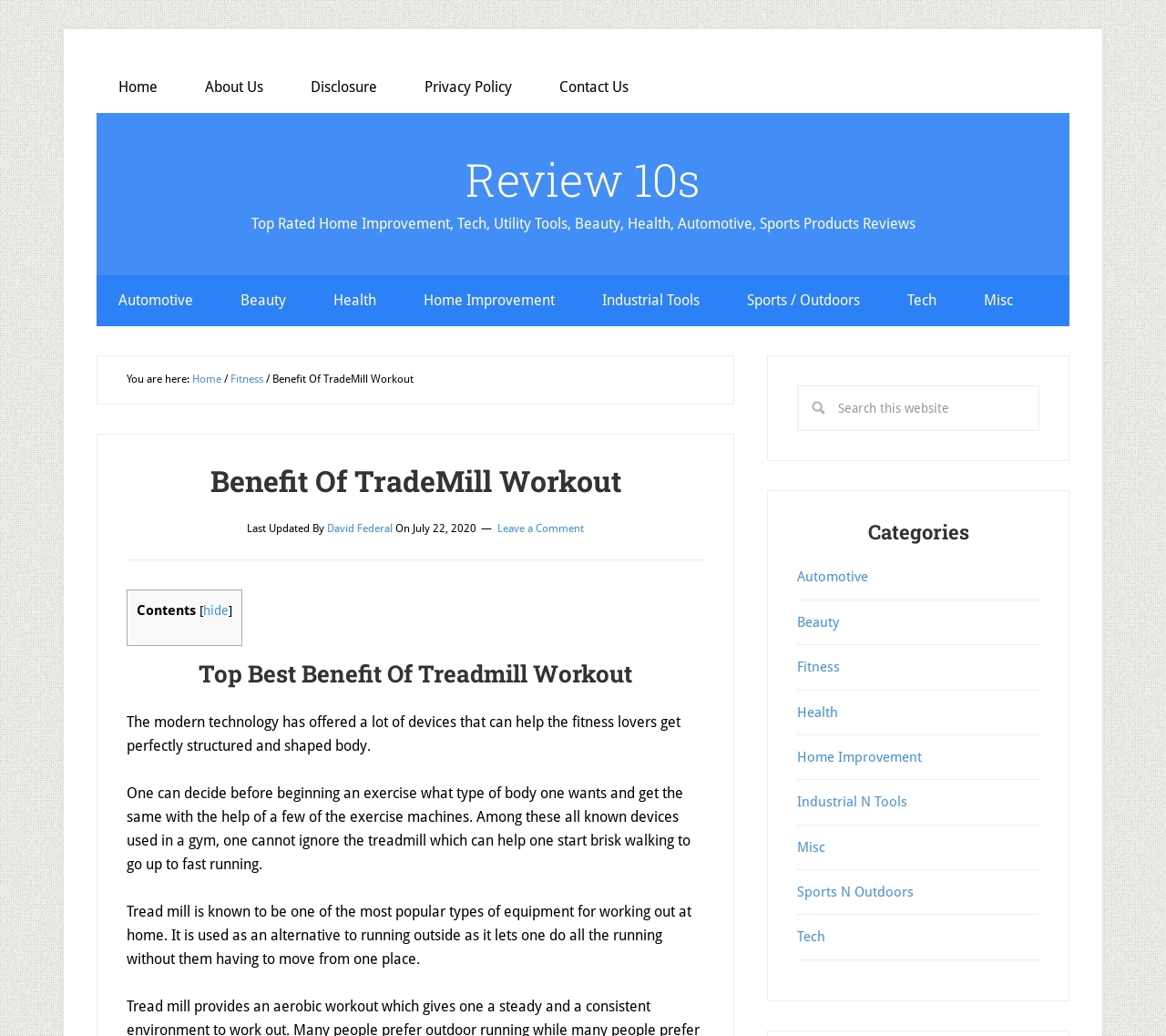What categories are available on this website?
Please provide a comprehensive answer based on the contents of the image.

The webpage has a section titled 'Categories' which lists multiple categories, including Automotive, Beauty, Fitness, Health, Home Improvement, Industrial Tools, Misc, Sports / Outdoors, and Tech, indicating that the website covers a range of topics.